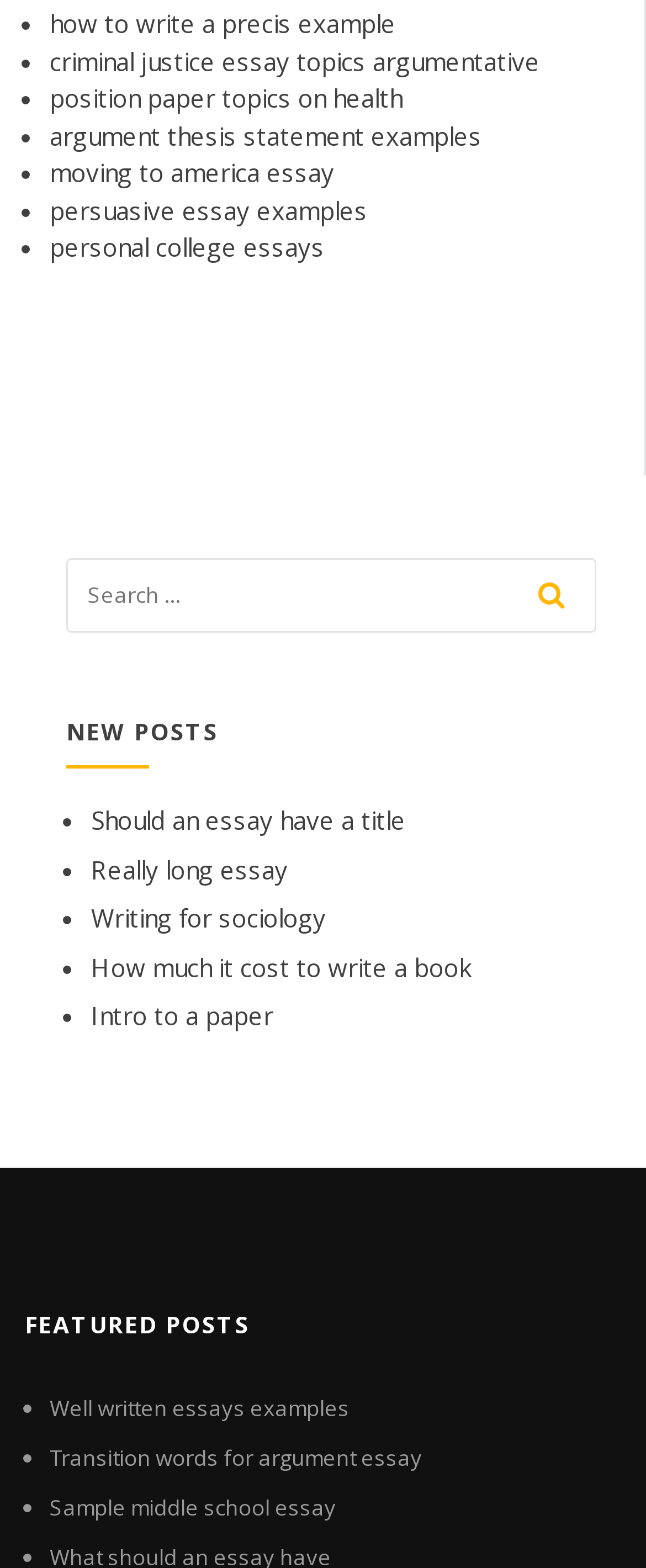Please provide a brief answer to the question using only one word or phrase: 
What is the purpose of the textbox?

search